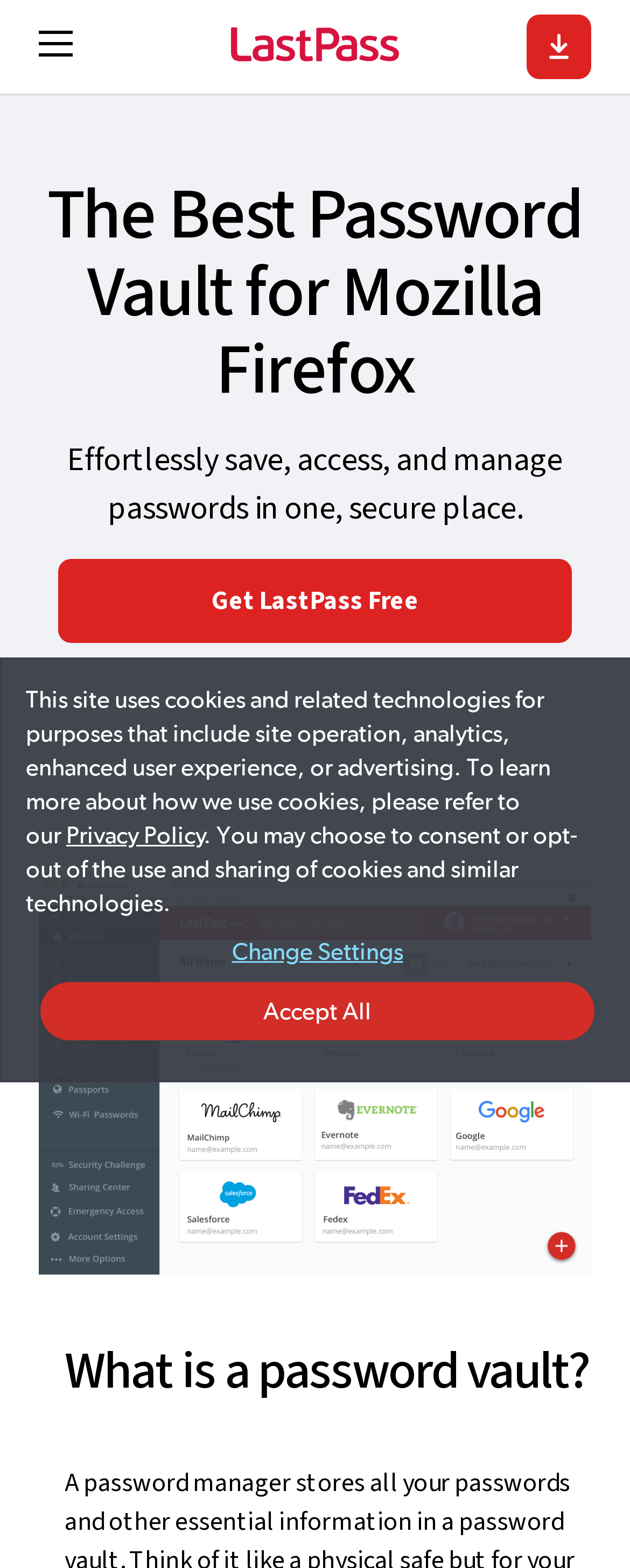Utilize the information from the image to answer the question in detail:
Is the password vault service free?

The presence of the 'Get LastPass Free' links and the lack of any pricing information on the webpage suggest that the password vault service is free to use.